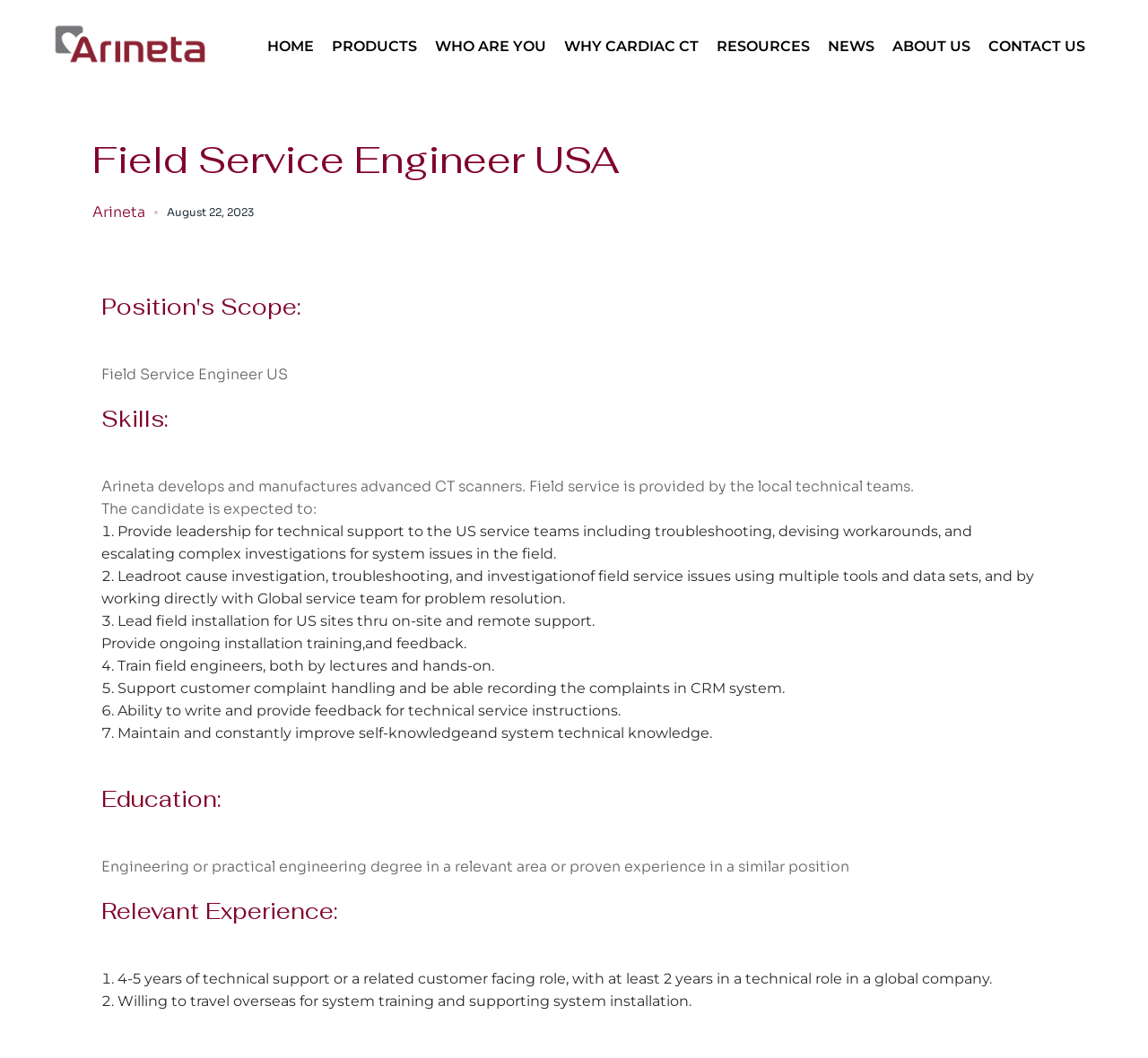Show me the bounding box coordinates of the clickable region to achieve the task as per the instruction: "Contact Us".

[0.74, 0.026, 0.944, 0.046]